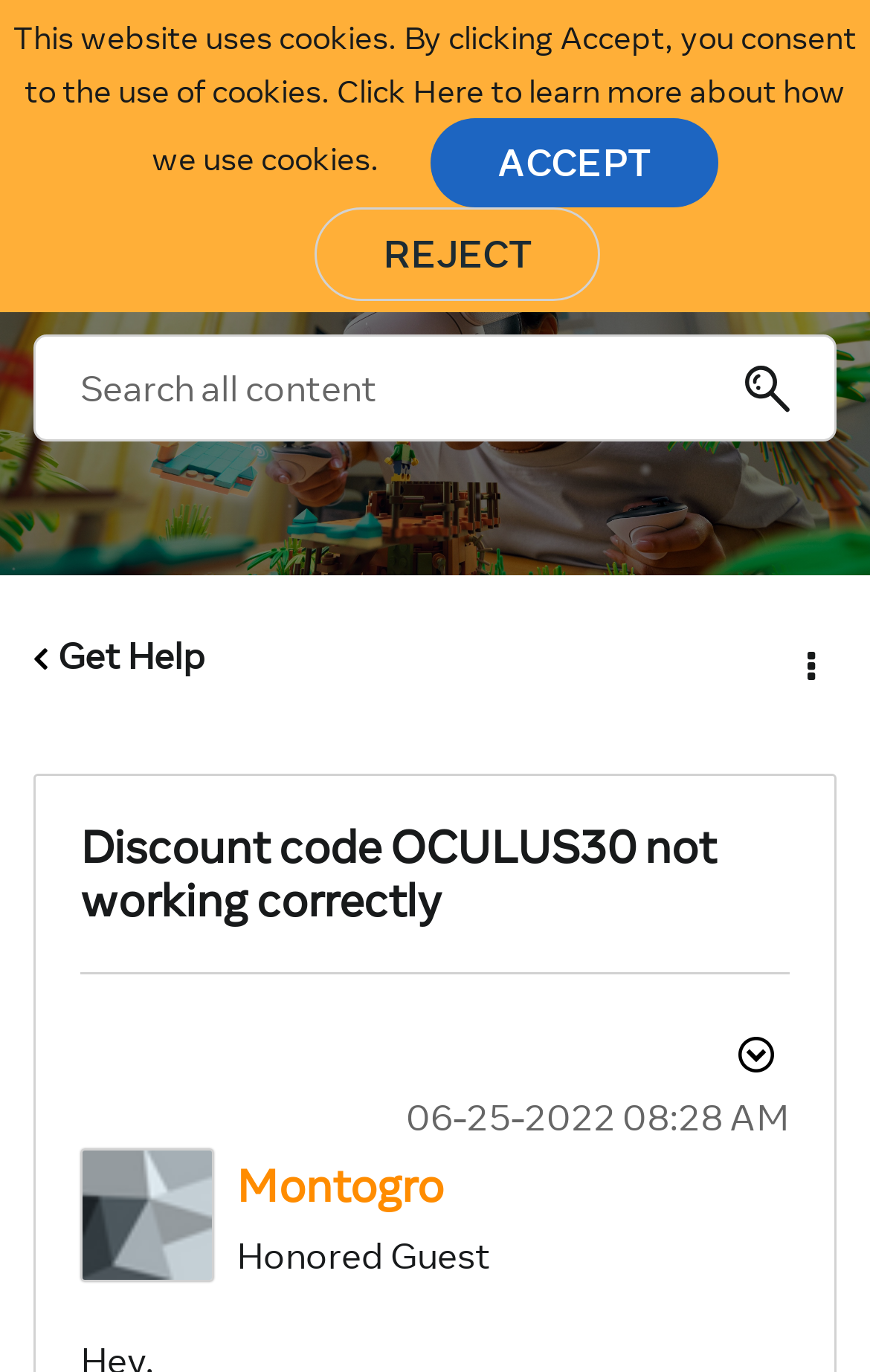What is the username of the post author?
Look at the image and respond with a one-word or short phrase answer.

Montogro